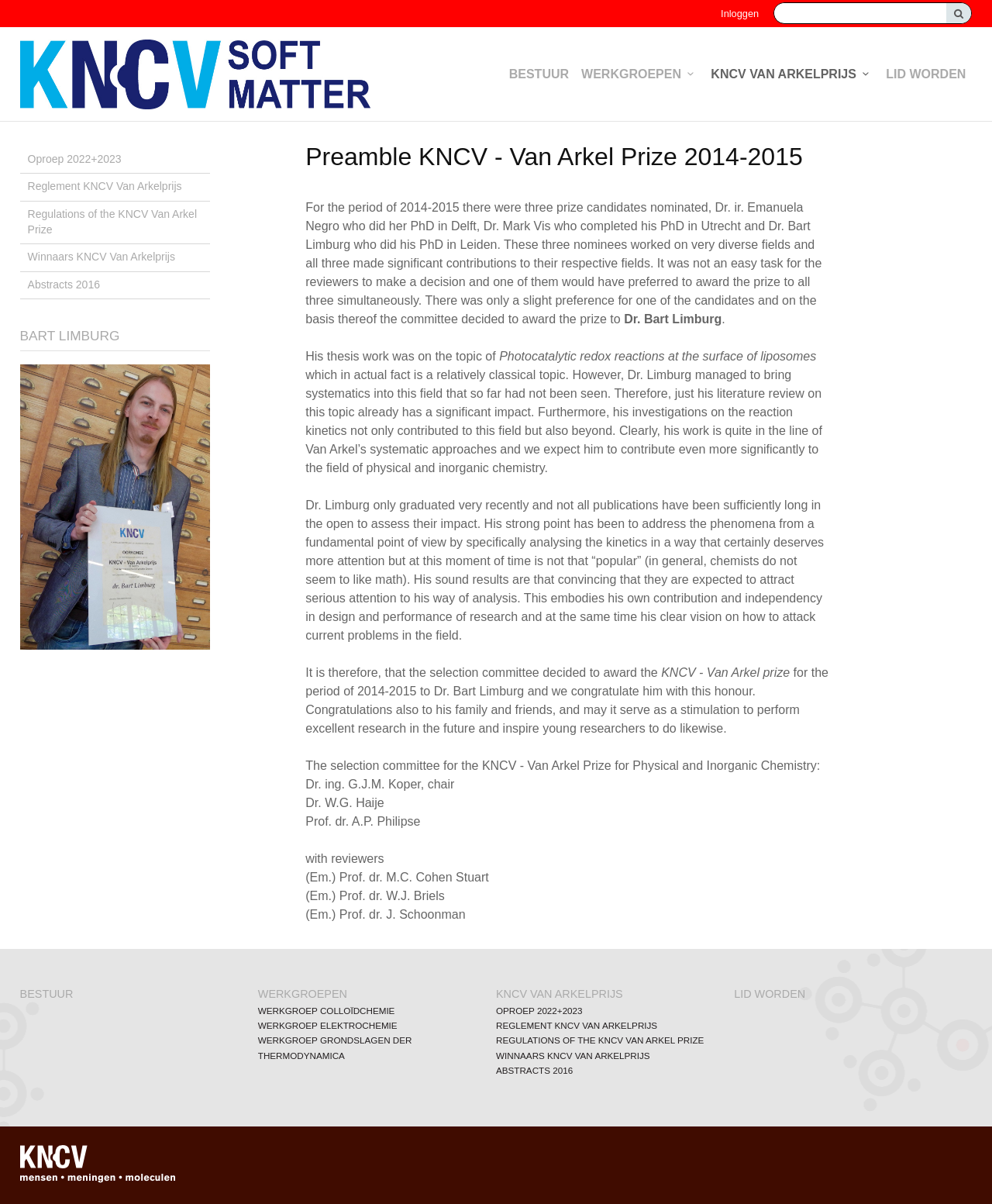Write a detailed summary of the webpage, including text, images, and layout.

This webpage is about the Preamble KNCV - Van Arkel Prize 2014-2015 - NSA. At the top, there are two list markers and two links, "Spring naar de inhoud" and "Spring naar het menu", which are likely navigation links. To the right of these links, there is a search bar with a label "Zoeken:" and a button with a magnifying glass icon.

Below the navigation links, there is a layout table that spans the entire width of the page. The table contains a logo image on the left, which is linked to another page. To the right of the logo, there are several links, including "BESTUUR", "WERKGROEPEN", "KNCV VAN ARKELPRIJS", and "LID WORDEN", which are likely main navigation links.

Below the navigation links, there is a heading that reads "Preamble KNCV - Van Arkel Prize 2014-2015". This is followed by a block of text that describes the prize candidates for the period of 2014-2015. The text mentions three nominees, Dr. ir. Emanuela Negro, Dr. Mark Vis, and Dr. Bart Limburg, who worked on diverse fields and made significant contributions to their respective fields. The text then announces that Dr. Bart Limburg was awarded the prize.

To the right of the text, there is a section with links to related pages, including "Oproep 2022+2023", "Reglement KNCV Van Arkelprijs", and "Winnaars KNCV Van Arkelprijs". Below this section, there is a heading that reads "BART LIMBURG", followed by an image and a list of links to related pages.

At the bottom of the page, there is a repetition of the main navigation links, including "BESTUUR", "WERKGROEPEN", "KNCV VAN ARKELPRIJS", and "LID WORDEN". There is also a logo image linked to another page.